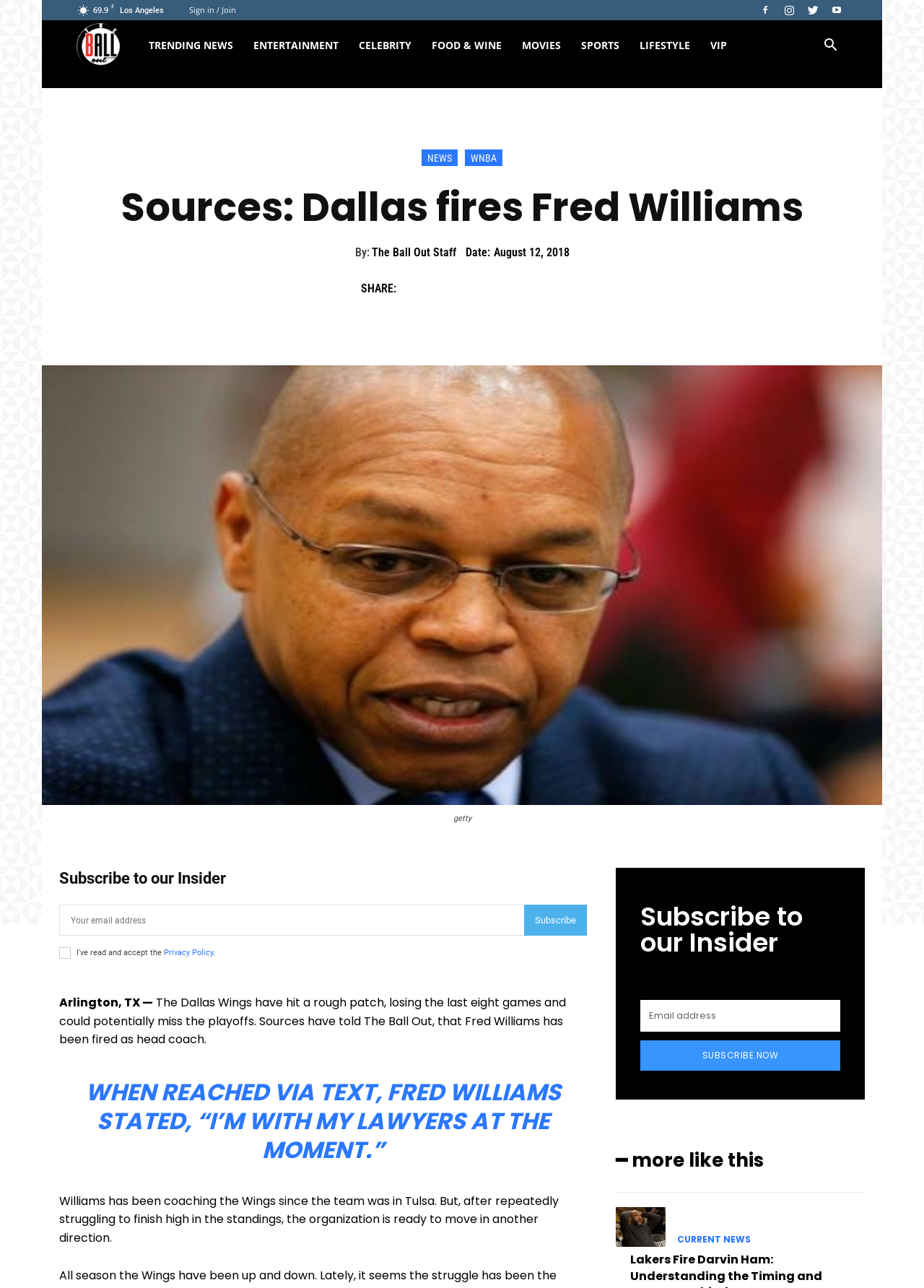Please look at the image and answer the question with a detailed explanation: What is the response of Fred Williams when reached via text?

The answer can be found in the blockquote section, which quotes Fred Williams as saying 'I'm with my lawyers at the moment' when reached via text.